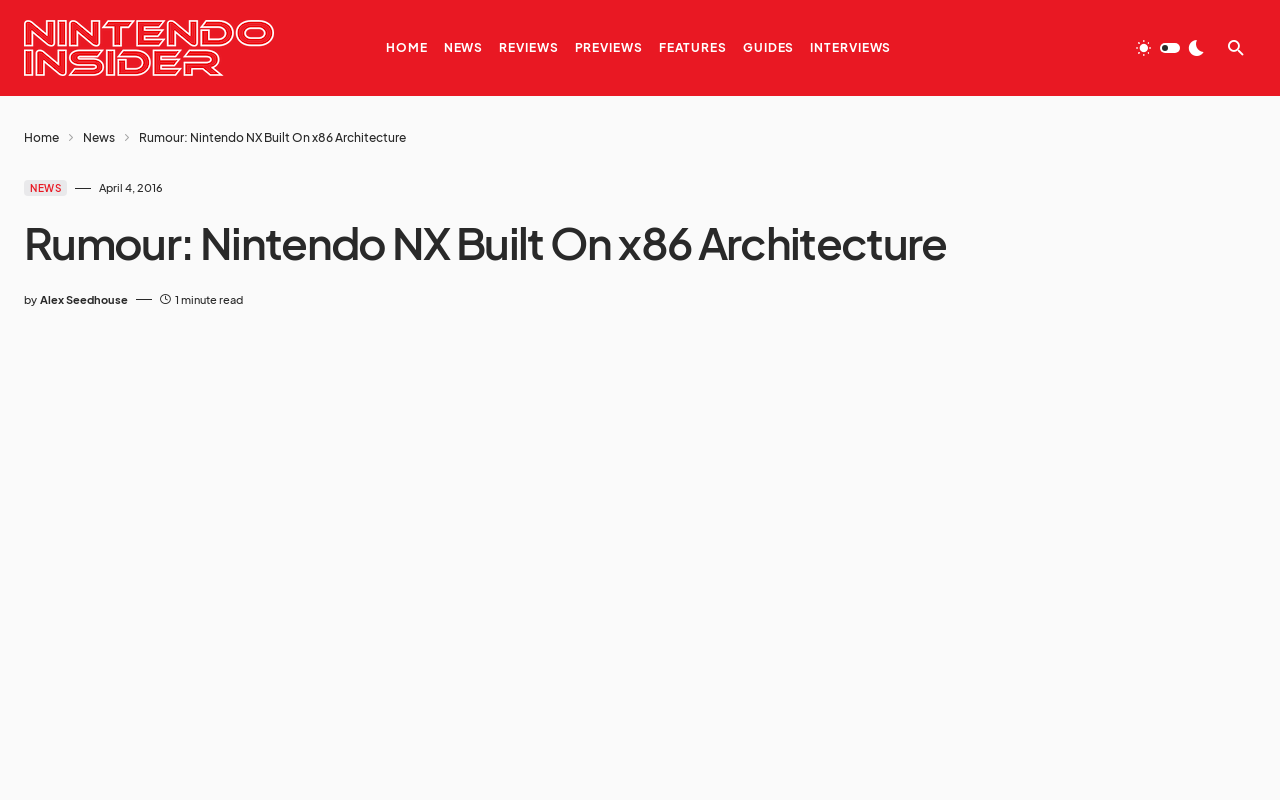Identify the coordinates of the bounding box for the element that must be clicked to accomplish the instruction: "read article by Alex Seedhouse".

[0.031, 0.364, 0.1, 0.385]